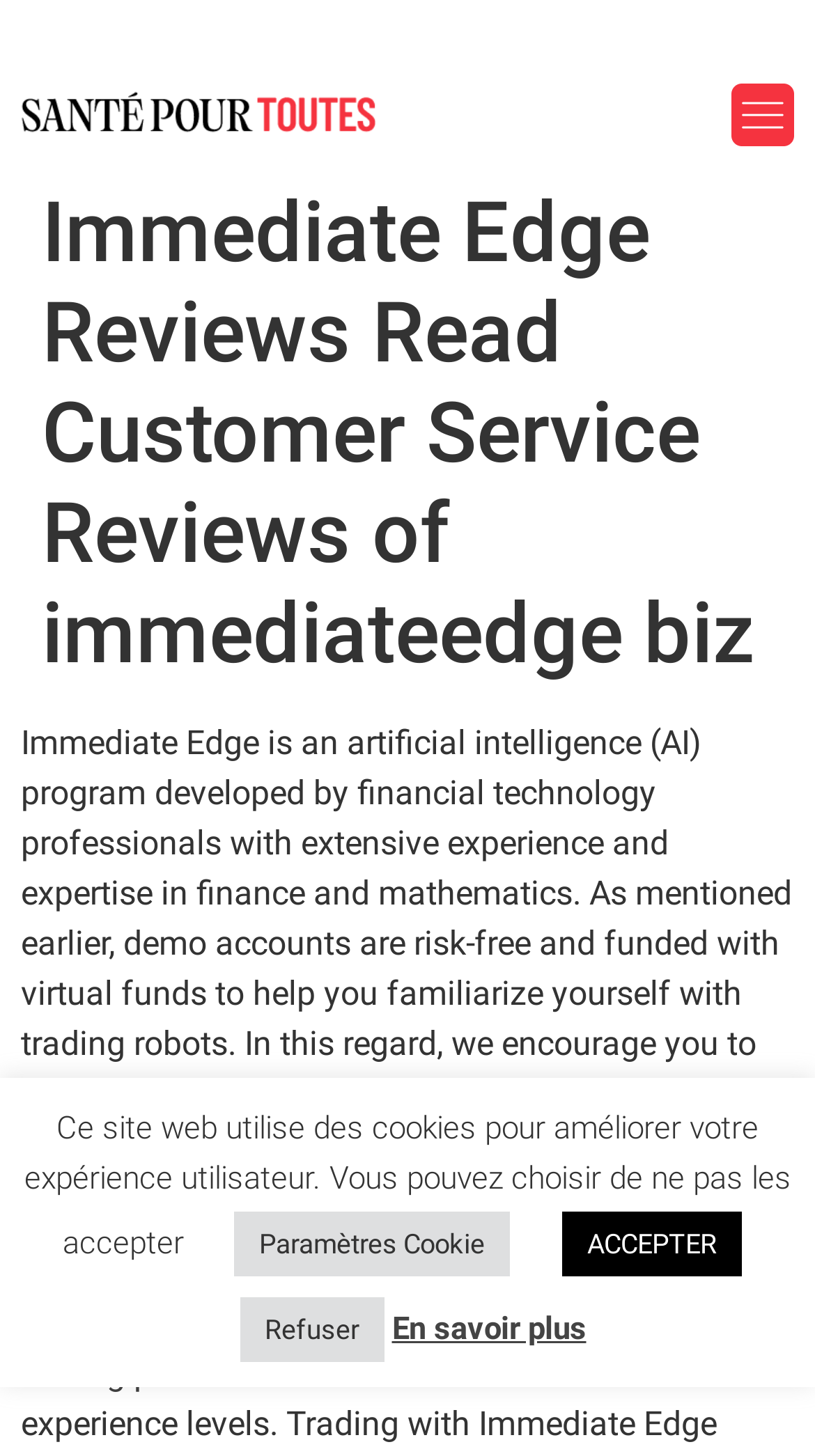Identify the main title of the webpage and generate its text content.

Immediate Edge Reviews Read Customer Service Reviews of immediateedge biz